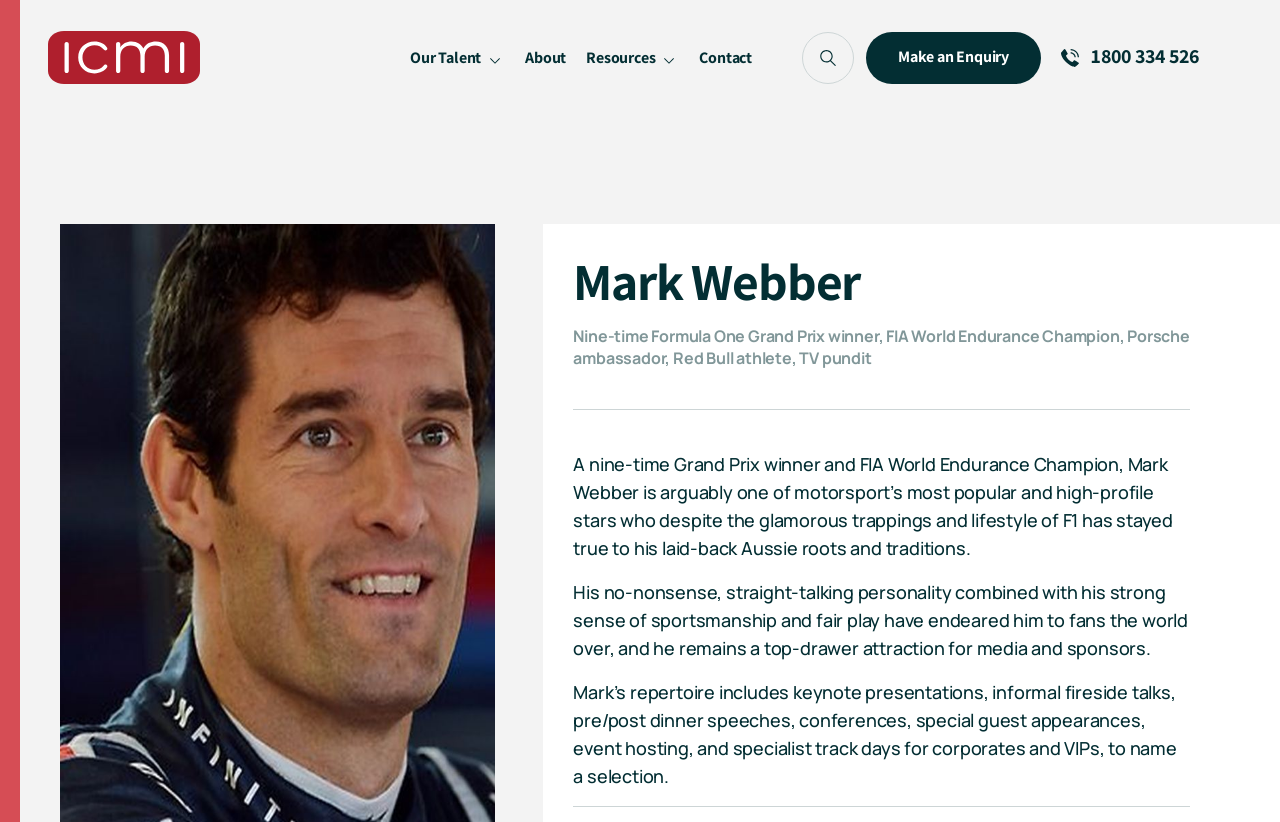Identify the bounding box coordinates for the UI element described as: "Health, Lifestyle & Wellbeing". The coordinates should be provided as four floats between 0 and 1: [left, top, right, bottom].

[0.19, 0.296, 0.367, 0.322]